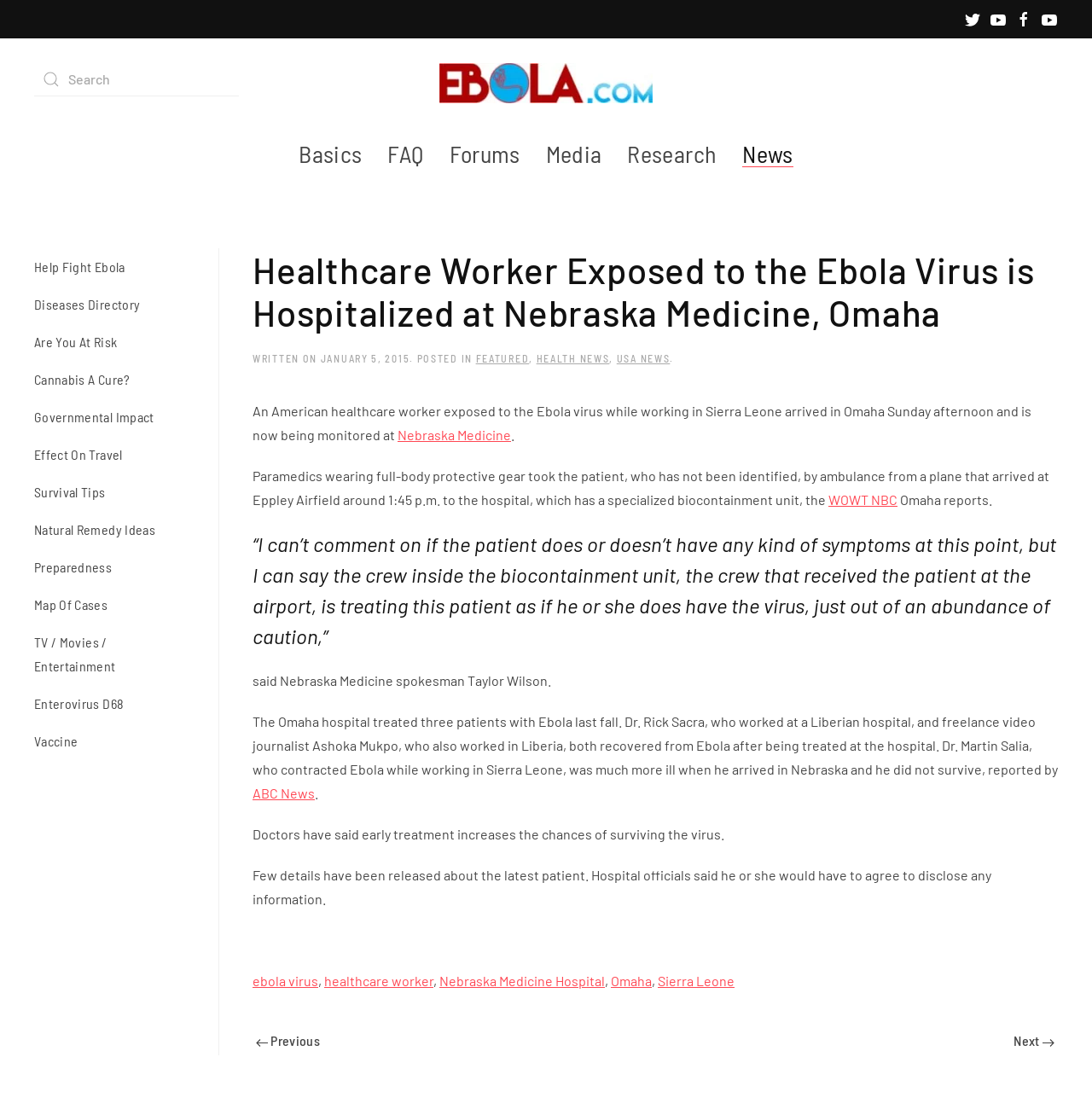Given the webpage screenshot and the description, determine the bounding box coordinates (top-left x, top-left y, bottom-right x, bottom-right y) that define the location of the UI element matching this description: admin

None